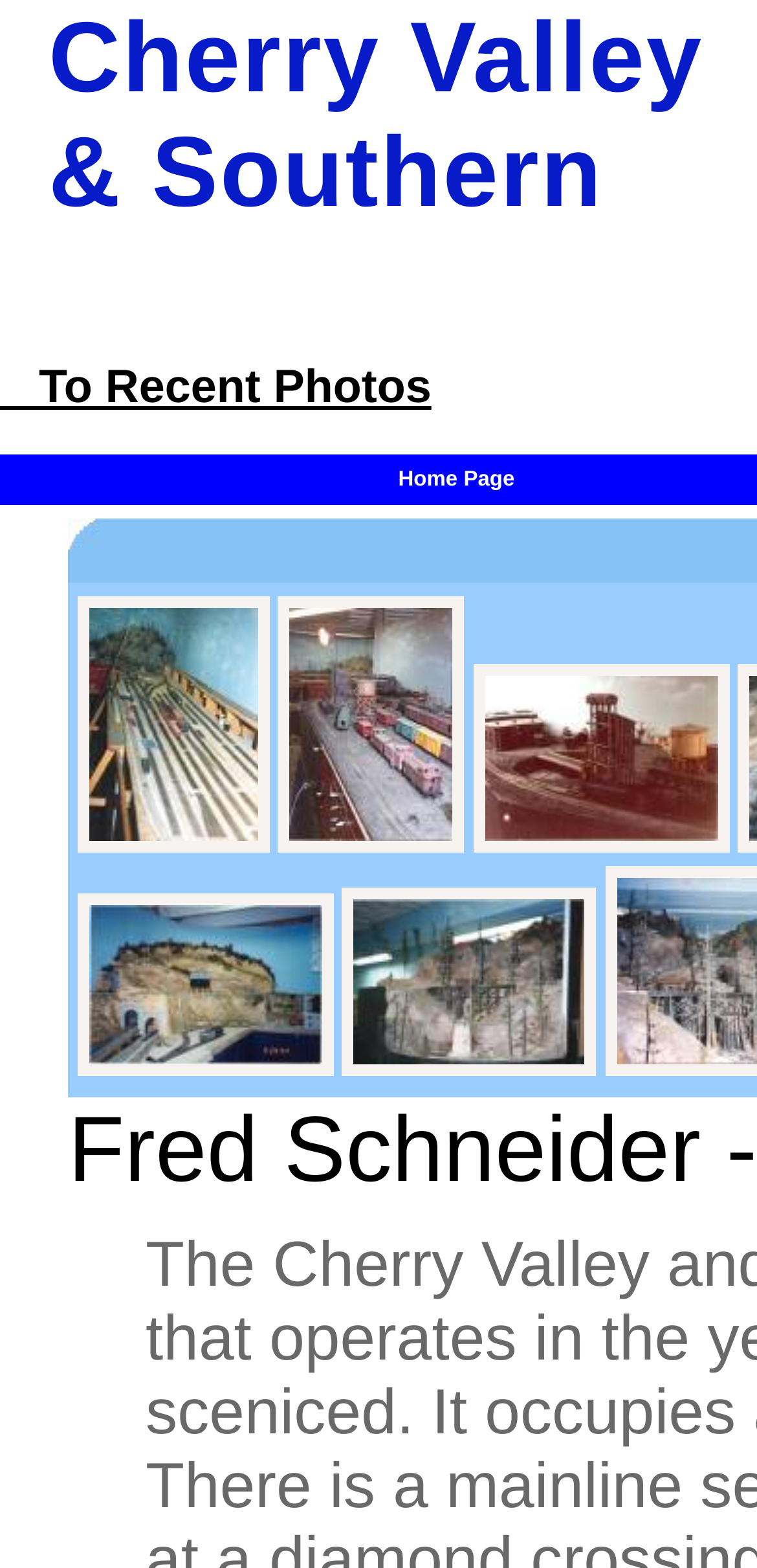Given the description: "Home Page", determine the bounding box coordinates of the UI element. The coordinates should be formatted as four float numbers between 0 and 1, [left, top, right, bottom].

[0.51, 0.298, 0.695, 0.313]